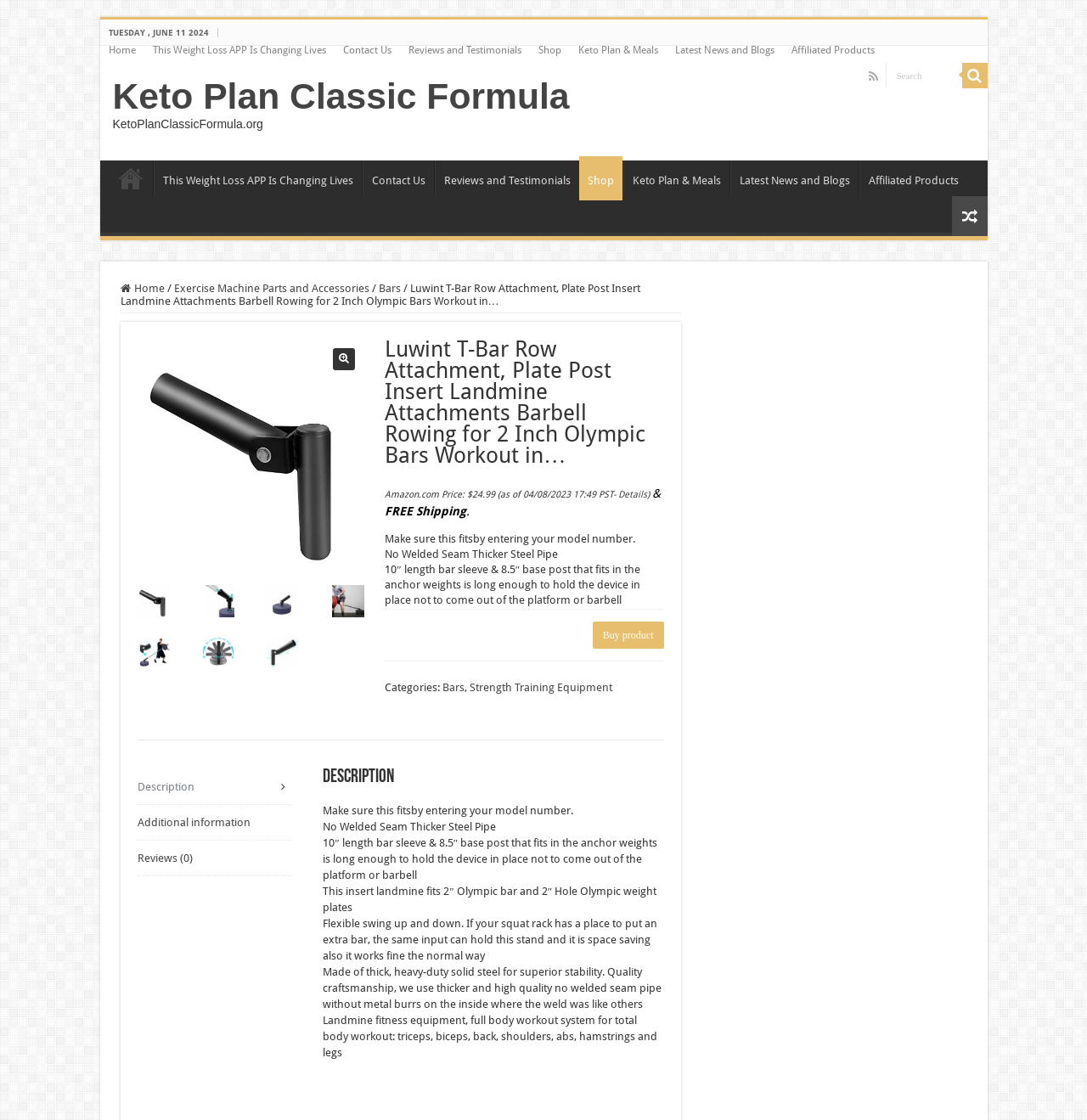Please answer the following question using a single word or phrase: 
What type of steel is used to make the product?

Thick, heavy-duty solid steel